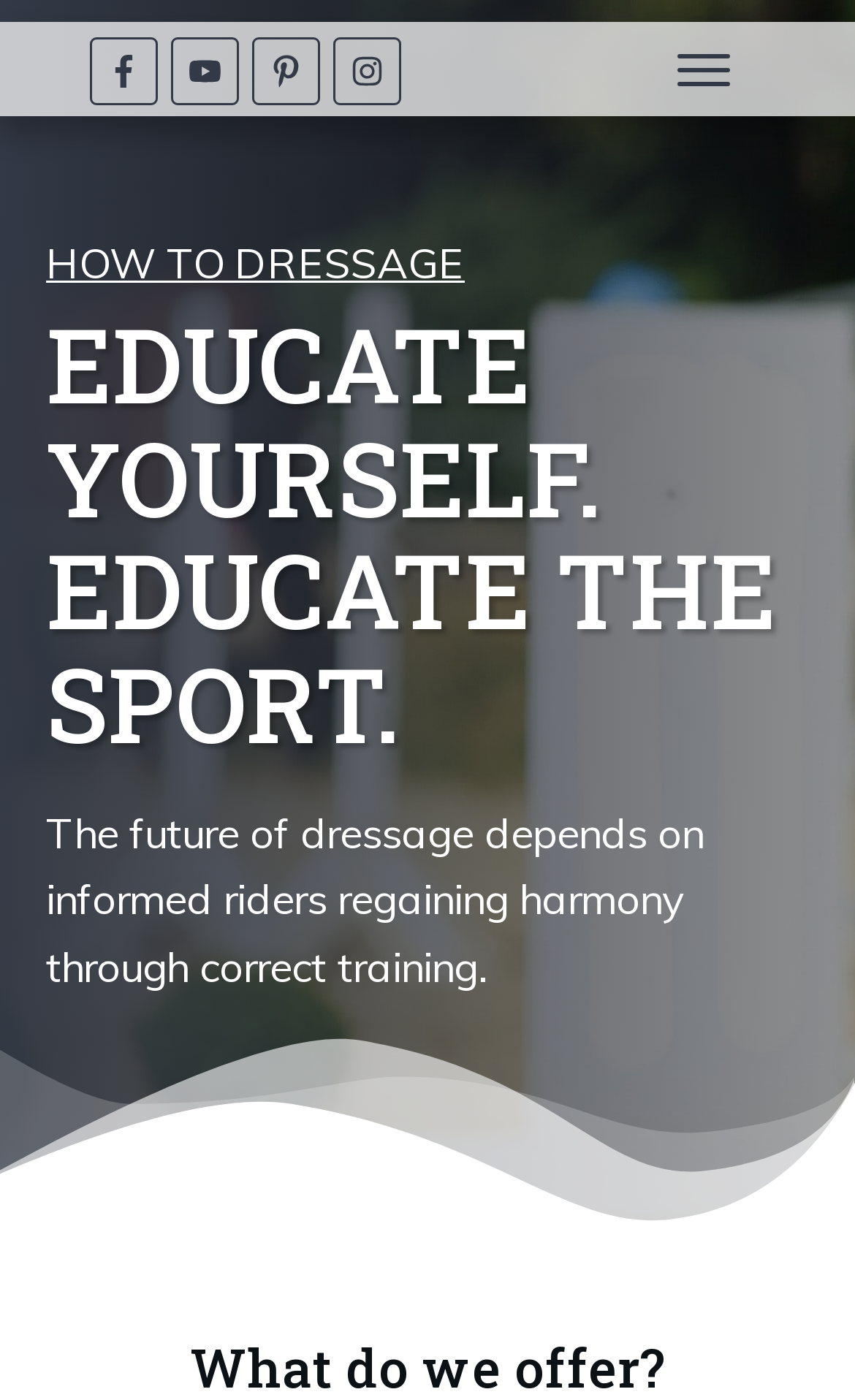Can you extract the primary headline text from the webpage?

EDUCATE YOURSELF.
EDUCATE THE SPORT. 